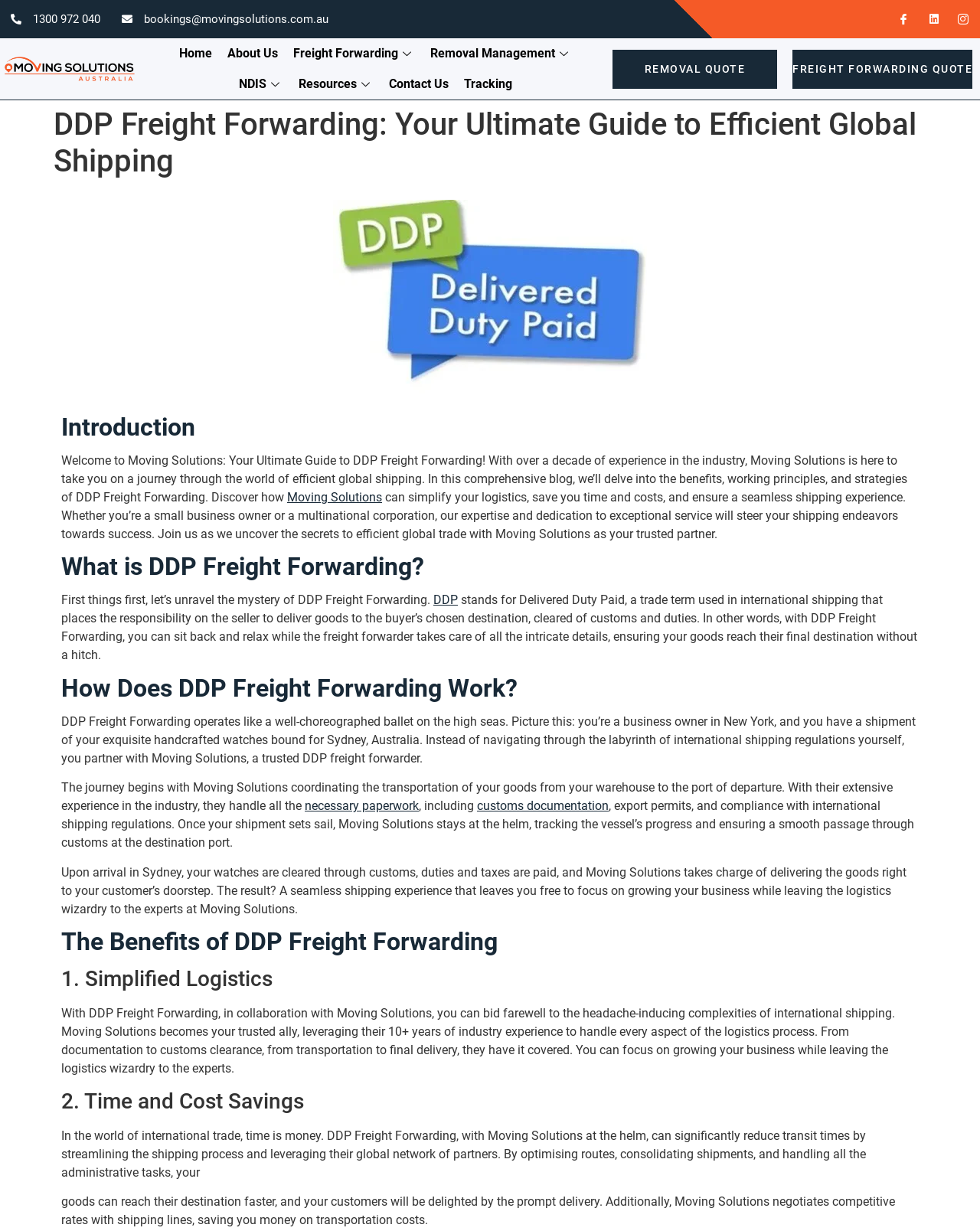What is the link text above the 'Removal Management' text?
Answer the question with a single word or phrase, referring to the image.

Freight Forwarding